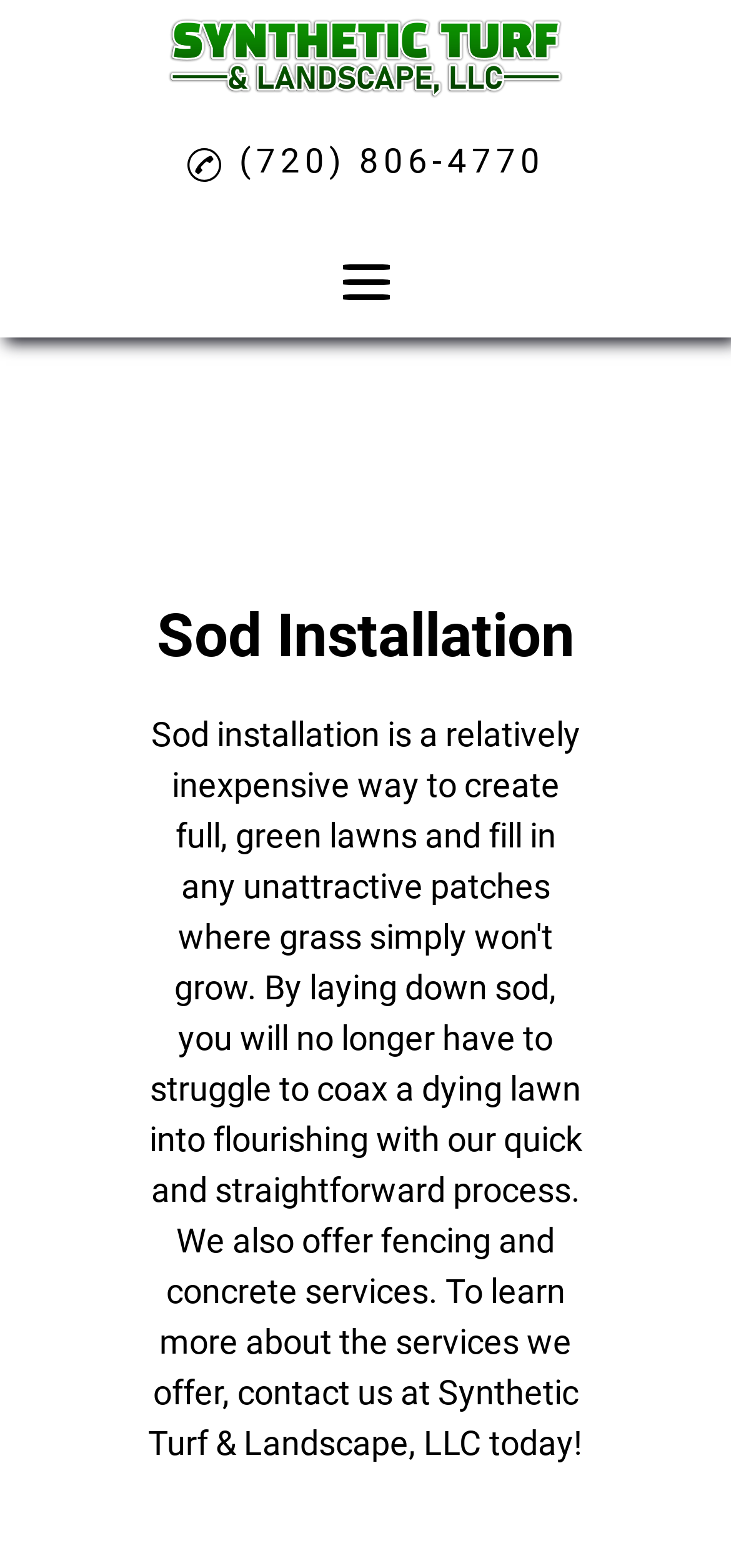Please provide a brief answer to the question using only one word or phrase: 
What is the phone number?

(720) 806-4770